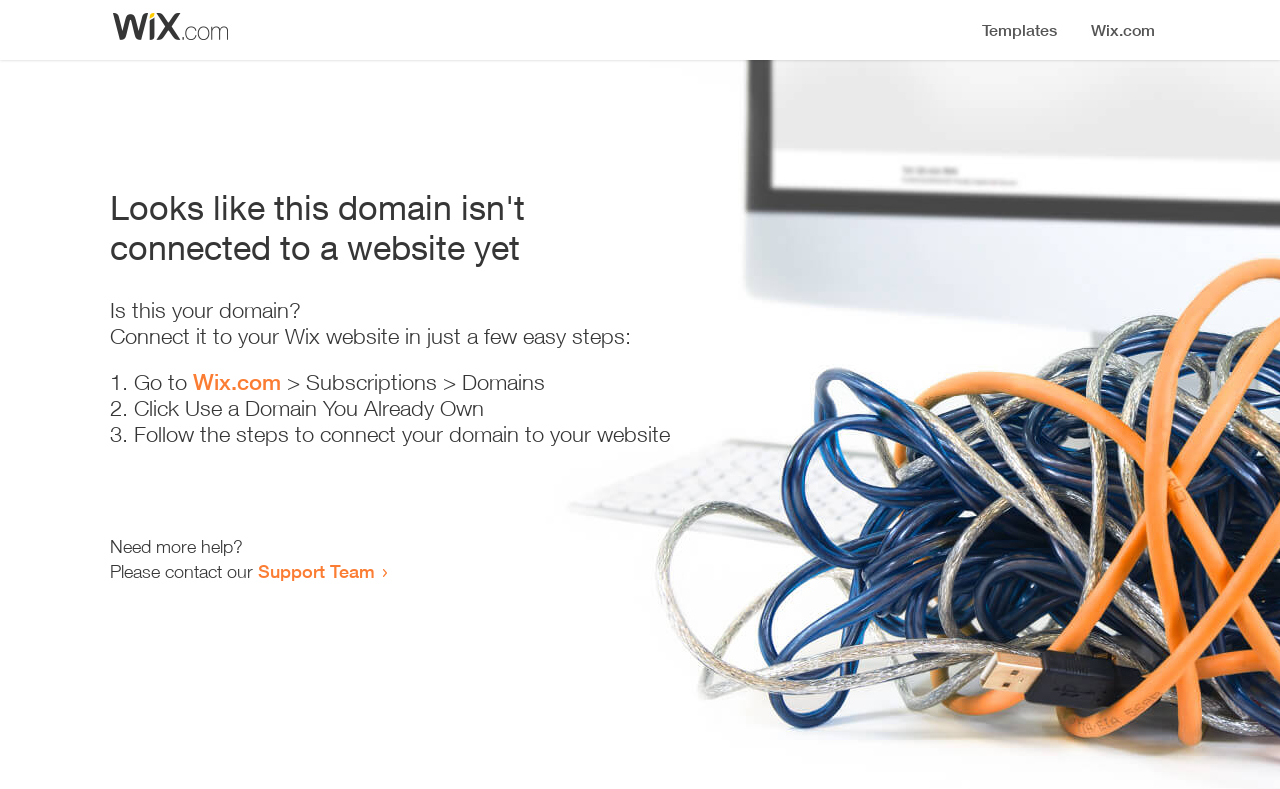Identify the bounding box coordinates of the HTML element based on this description: "Support Team".

[0.202, 0.71, 0.293, 0.738]